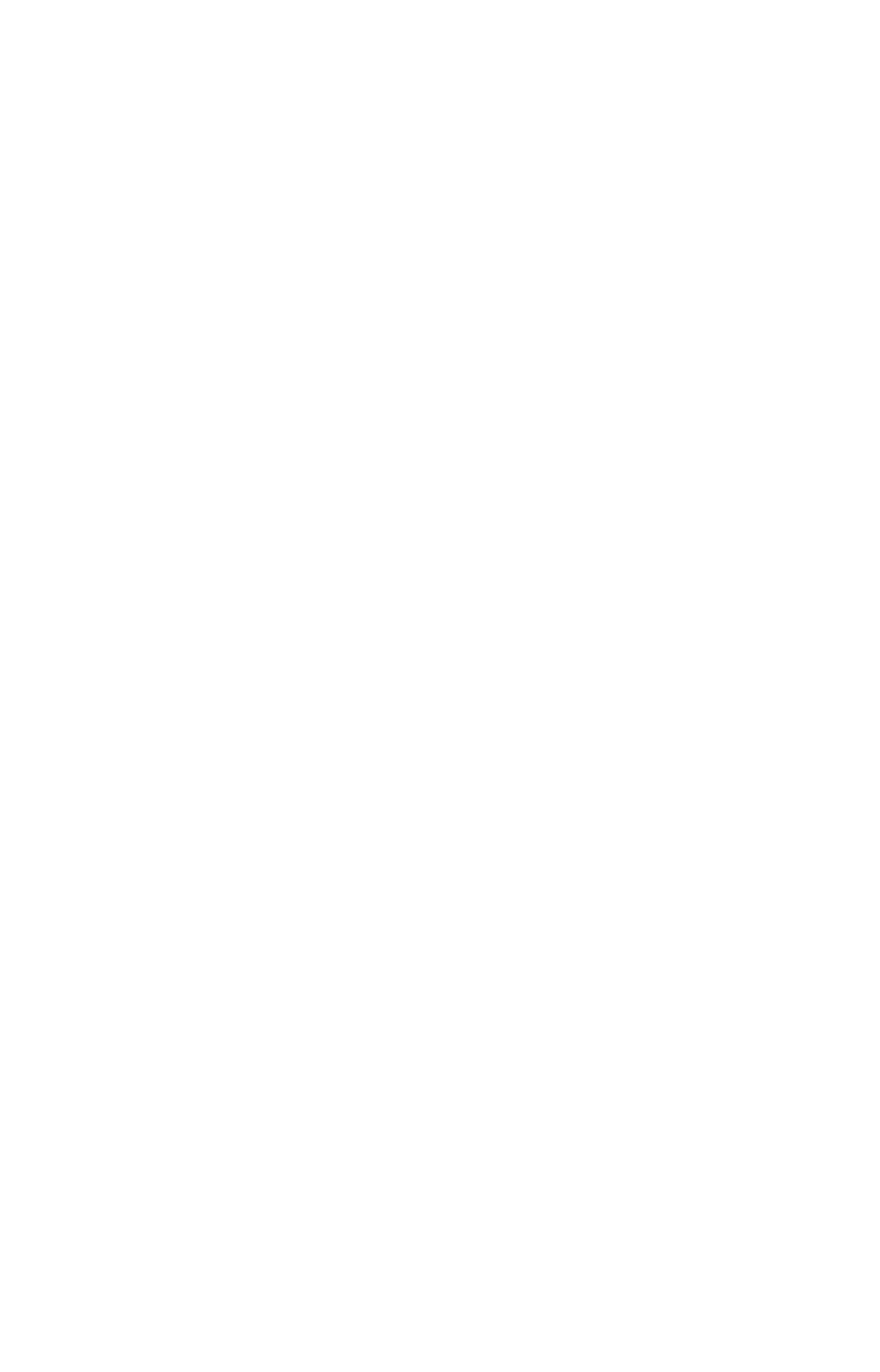Identify the bounding box coordinates of the region I need to click to complete this instruction: "view October 2020".

[0.24, 0.022, 0.512, 0.053]